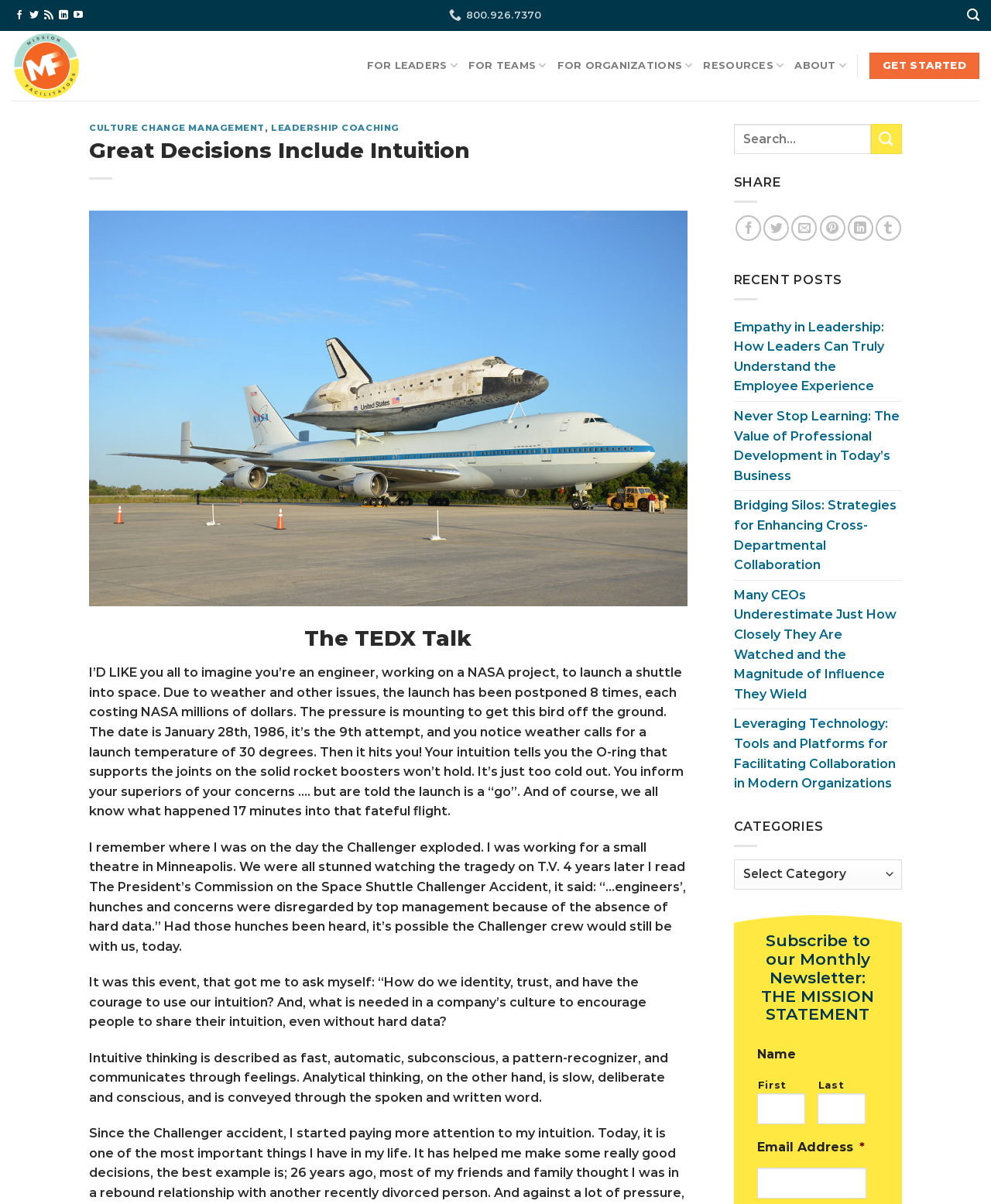Please identify the bounding box coordinates of the element that needs to be clicked to perform the following instruction: "Share on Twitter".

[0.771, 0.179, 0.796, 0.2]